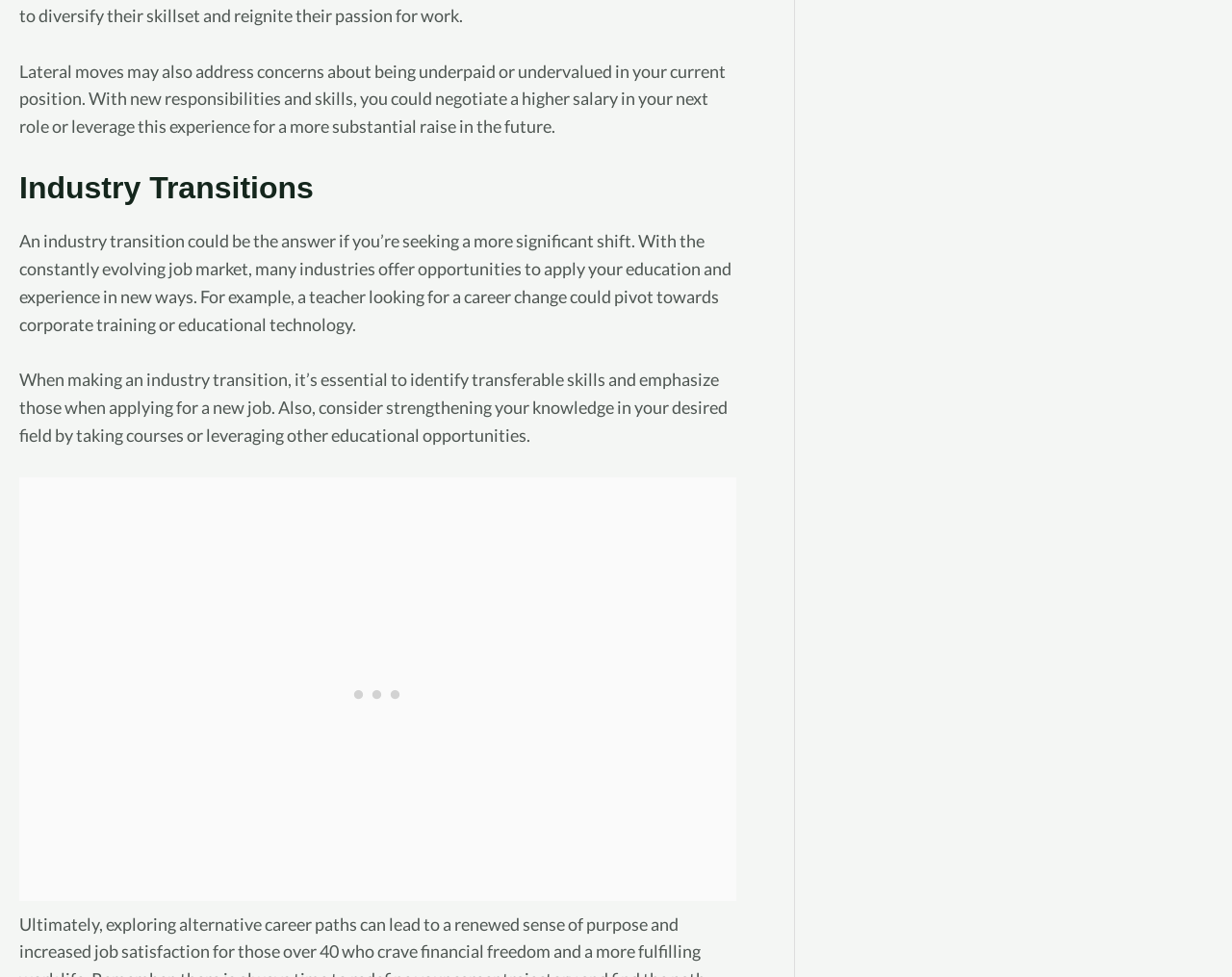Determine the bounding box of the UI element mentioned here: "here". The coordinates must be in the format [left, top, right, bottom] with values ranging from 0 to 1.

[0.277, 0.032, 0.299, 0.048]